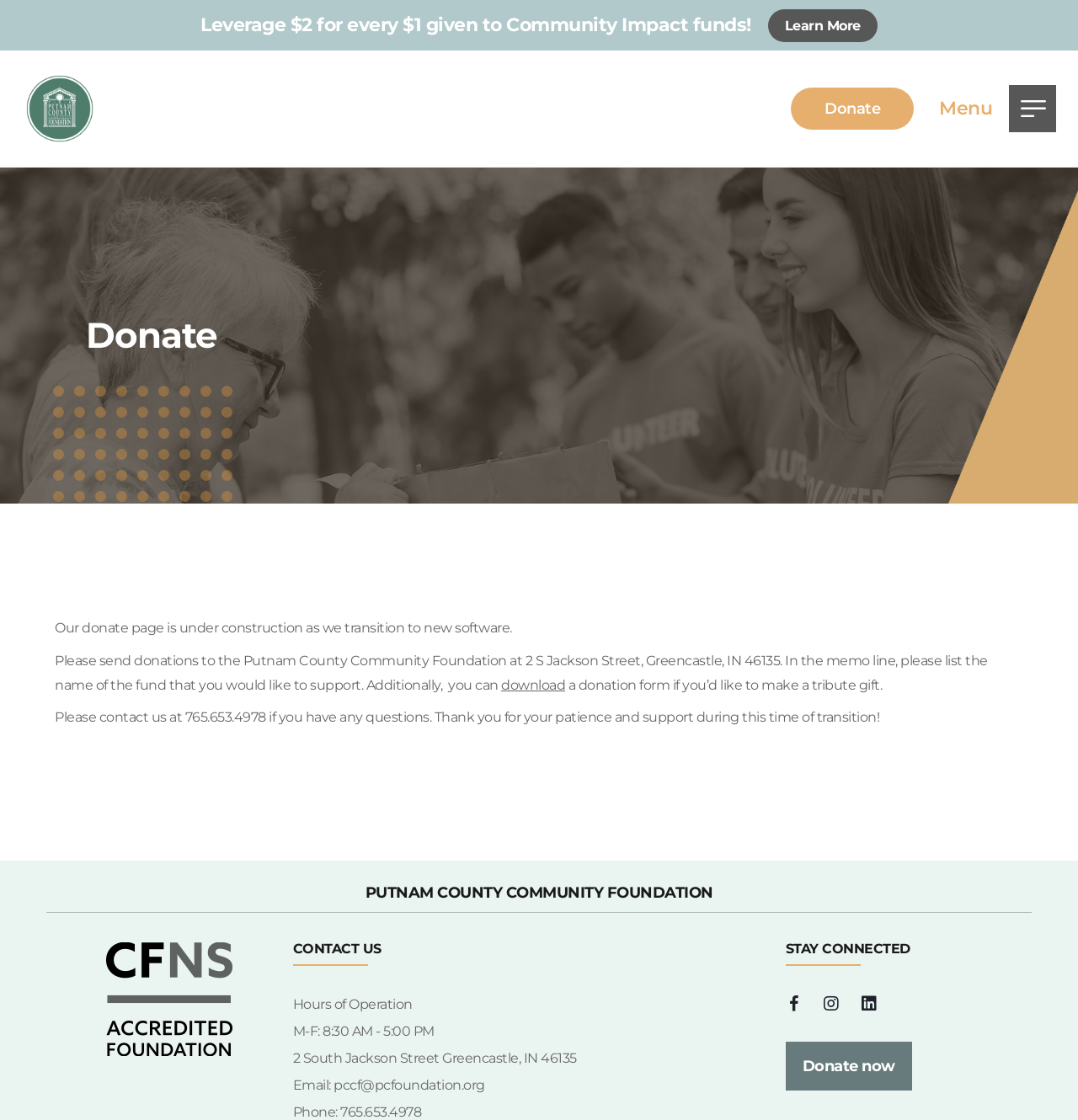What is the name of the foundation?
Please provide a single word or phrase in response based on the screenshot.

Putnam County Community Foundation